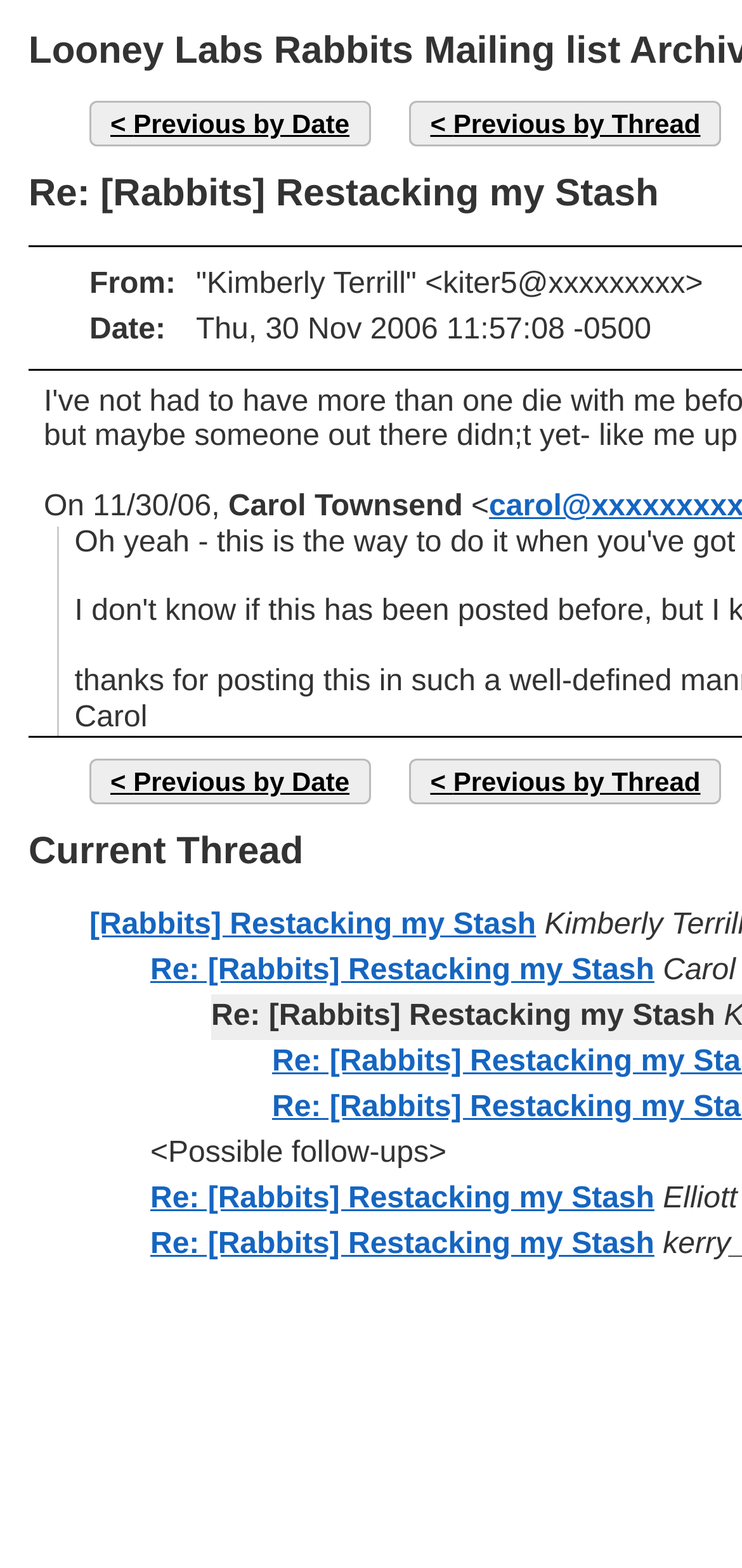Pinpoint the bounding box coordinates of the element you need to click to execute the following instruction: "reply to the post". The bounding box should be represented by four float numbers between 0 and 1, in the format [left, top, right, bottom].

[0.203, 0.754, 0.882, 0.775]